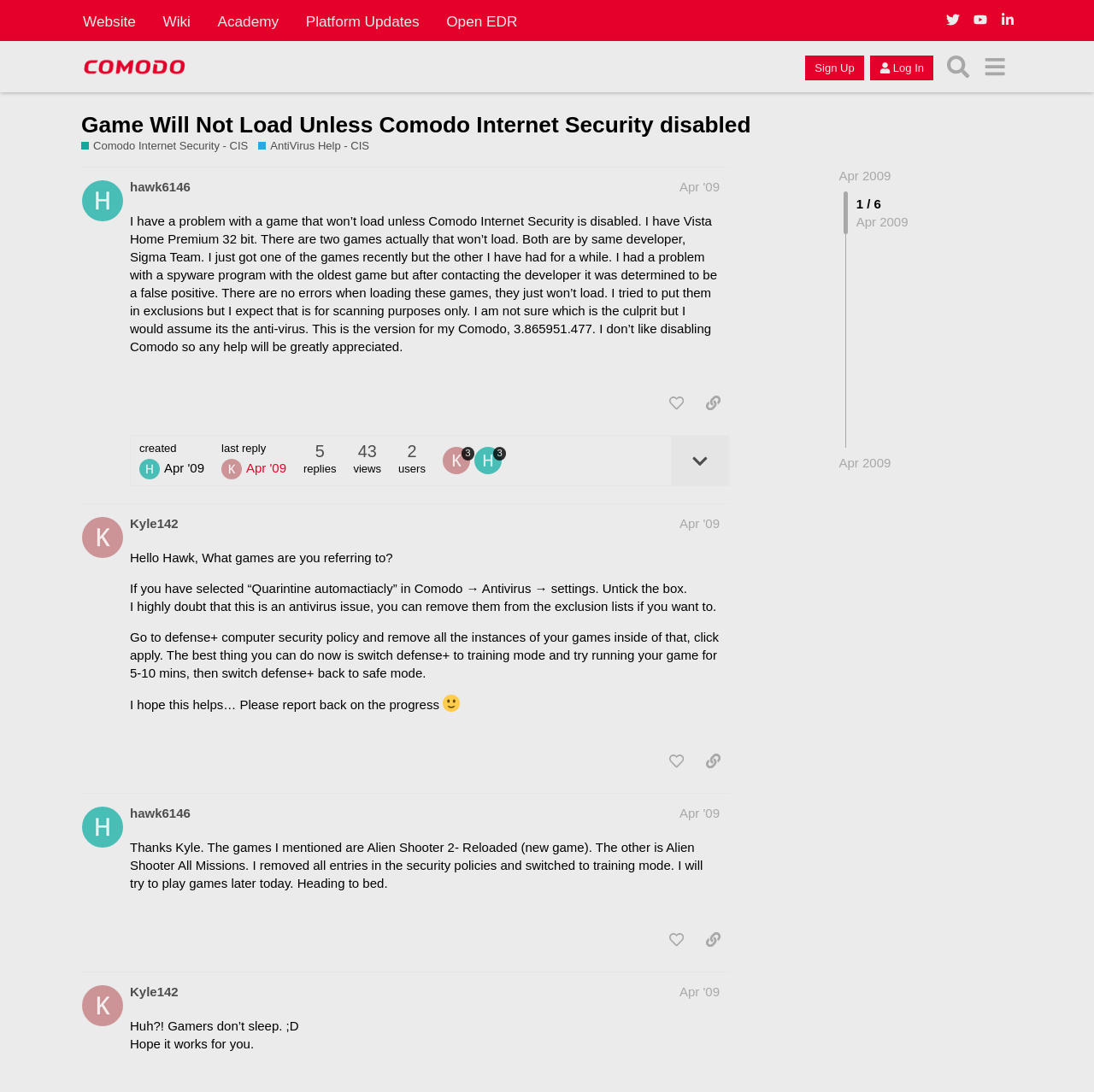Please locate the bounding box coordinates of the element that needs to be clicked to achieve the following instruction: "View the post by hawk6146". The coordinates should be four float numbers between 0 and 1, i.e., [left, top, right, bottom].

[0.075, 0.153, 0.755, 0.461]